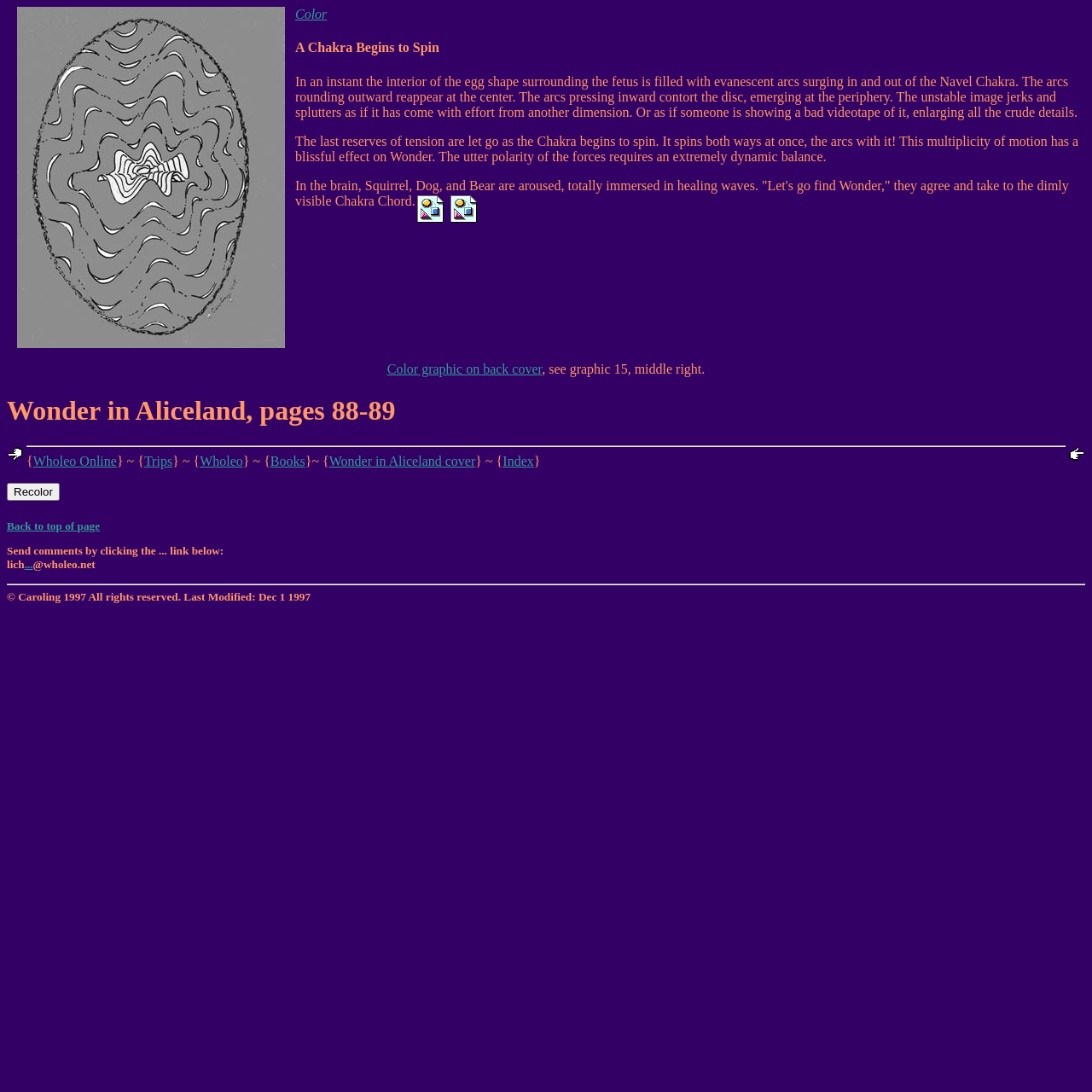Please specify the bounding box coordinates of the clickable region necessary for completing the following instruction: "View the 'Both ways cross references' image". The coordinates must consist of four float numbers between 0 and 1, i.e., [left, top, right, bottom].

[0.38, 0.177, 0.408, 0.205]